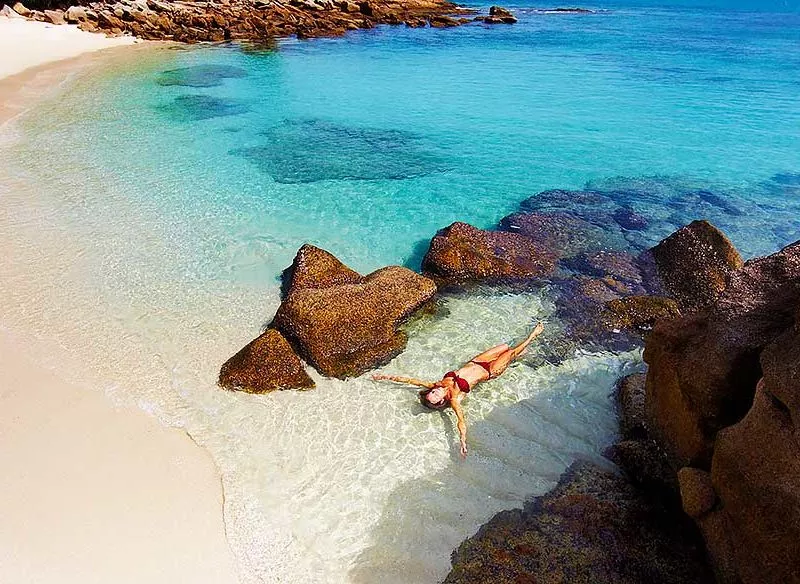Give a detailed account of everything present in the image.

This stunning image captures a serene moment at Lizard Island, featuring a woman enjoying a peaceful float in the crystal-clear waters. The sandy beach curves gently into the turquoise sea, framed by smooth, sun-kissed rocks. The interplay of colors—from the vibrant blue of the water to the warm hues of the stones—creates a picturesque tropical paradise. This scene perfectly embodies relaxation and tranquility, inviting viewers to imagine themselves in this idyllic setting. The image aligns with the article's theme titled "Everything You Need to Know About Lizard Island," showcasing the beauty of this destination, which is perfect for those seeking respite in nature.